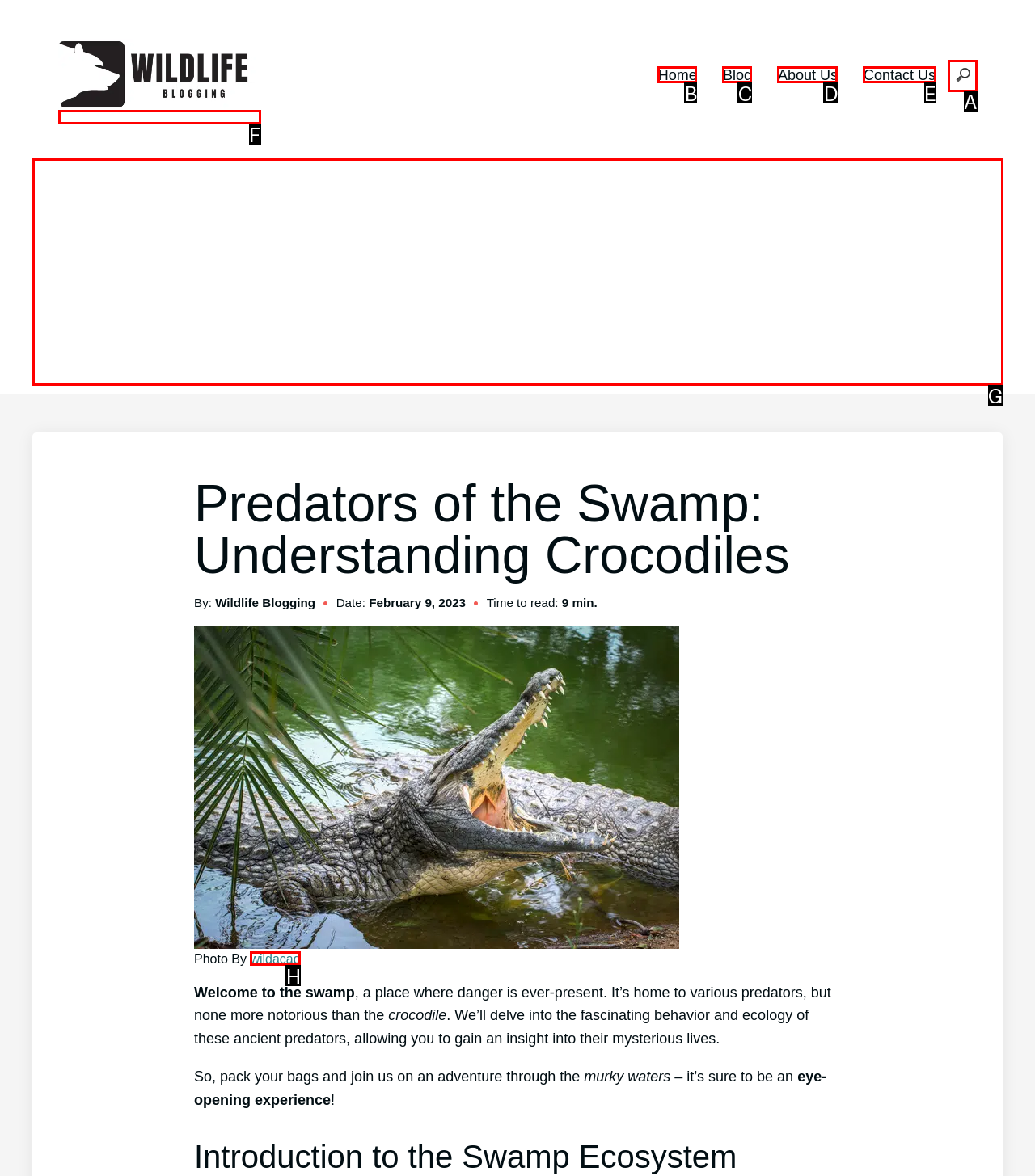Determine the HTML element to be clicked to complete the task: Search for something. Answer by giving the letter of the selected option.

A